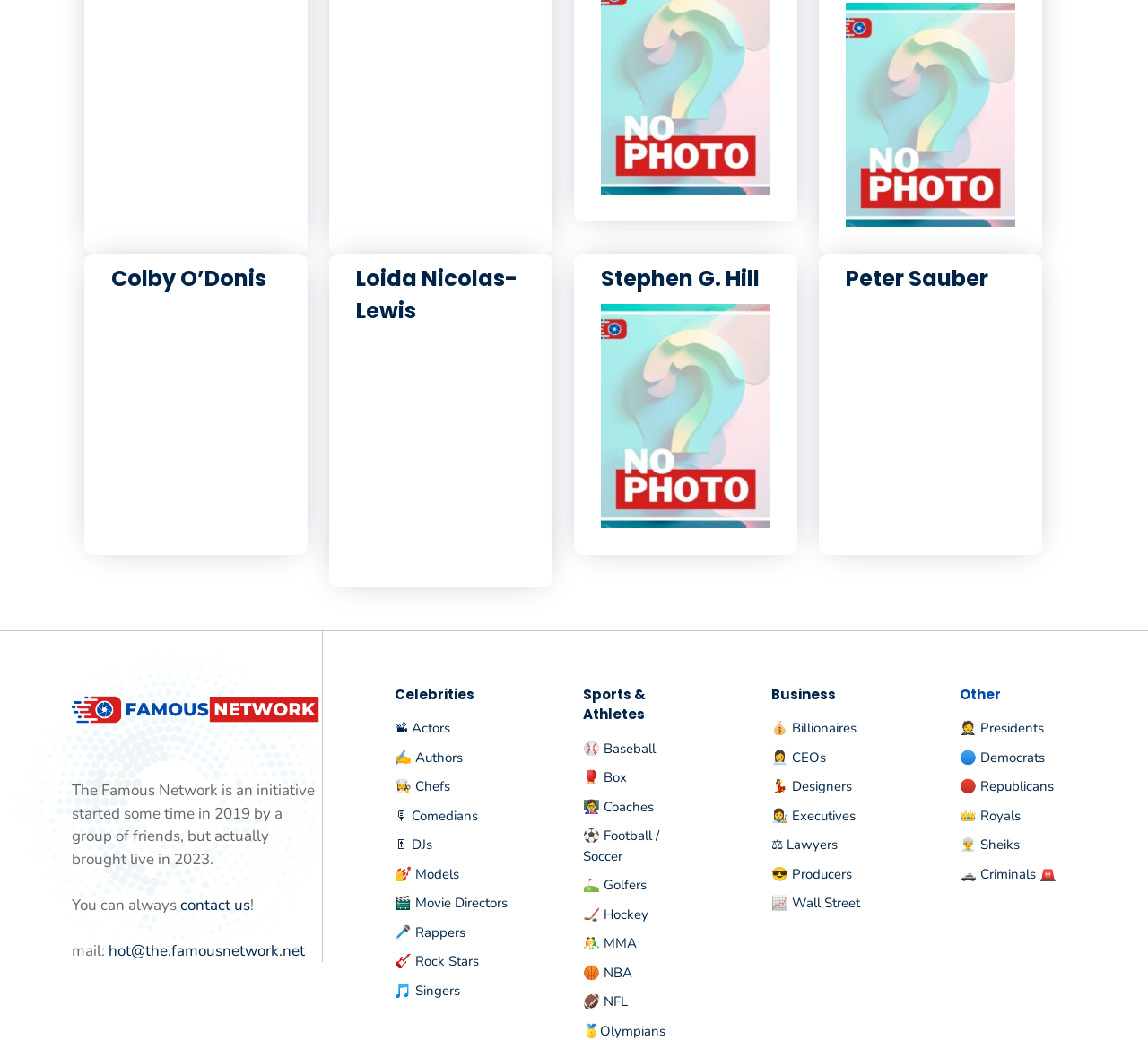Determine the bounding box coordinates of the UI element described below. Use the format (top-left x, top-left y, bottom-right x, bottom-right y) with floating point numbers between 0 and 1: Index for this Doctor

None